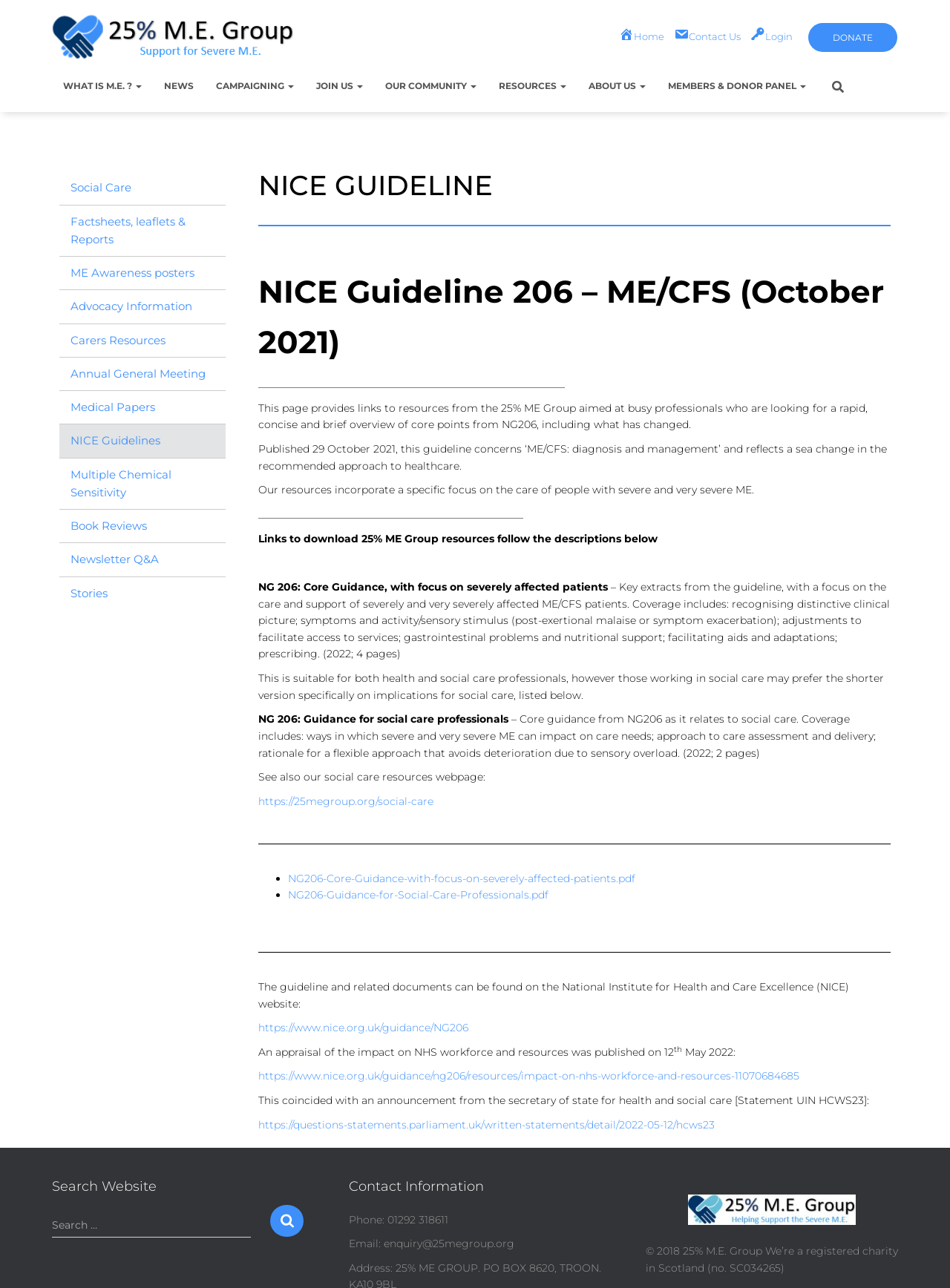Identify the bounding box coordinates necessary to click and complete the given instruction: "Click the 'DONATE' button".

[0.85, 0.025, 0.945, 0.033]